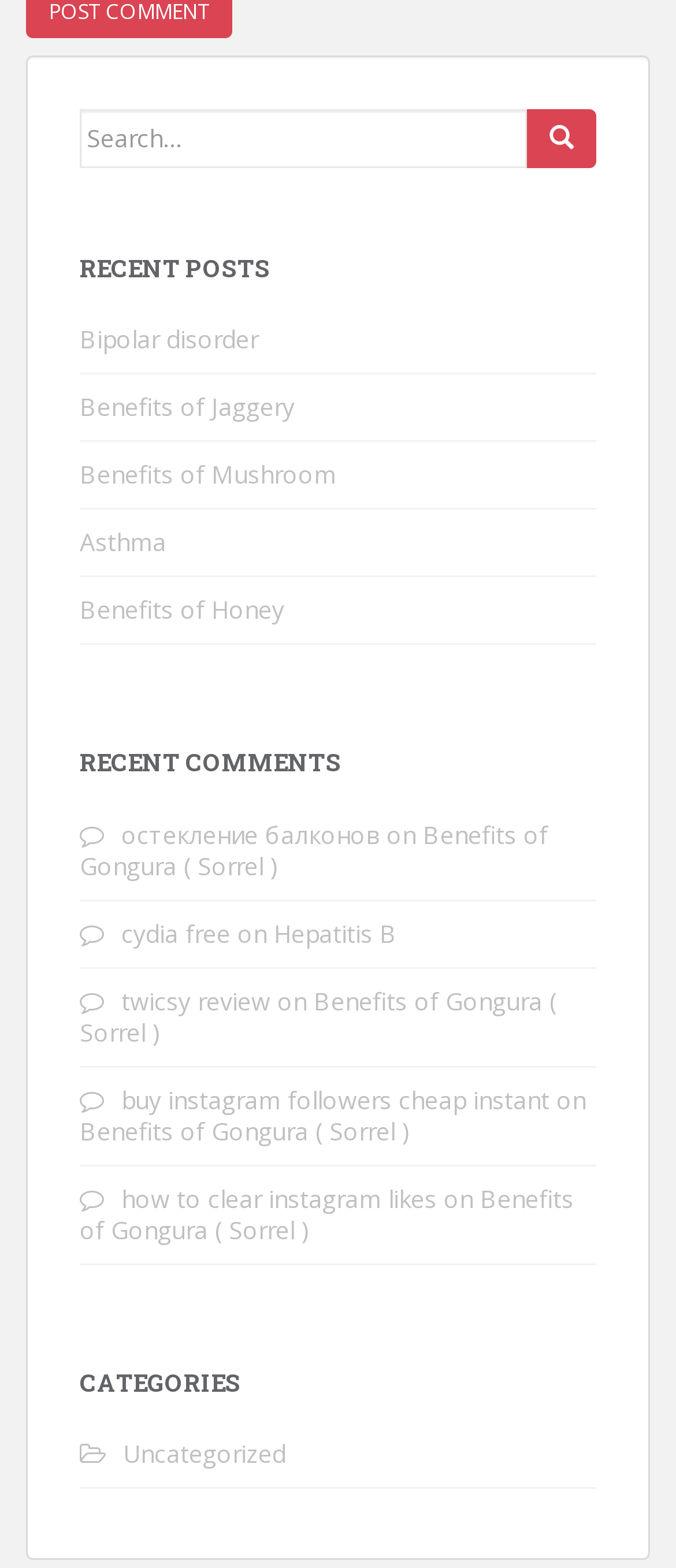Determine the coordinates of the bounding box that should be clicked to complete the instruction: "Explore categories". The coordinates should be represented by four float numbers between 0 and 1: [left, top, right, bottom].

[0.118, 0.873, 0.882, 0.89]